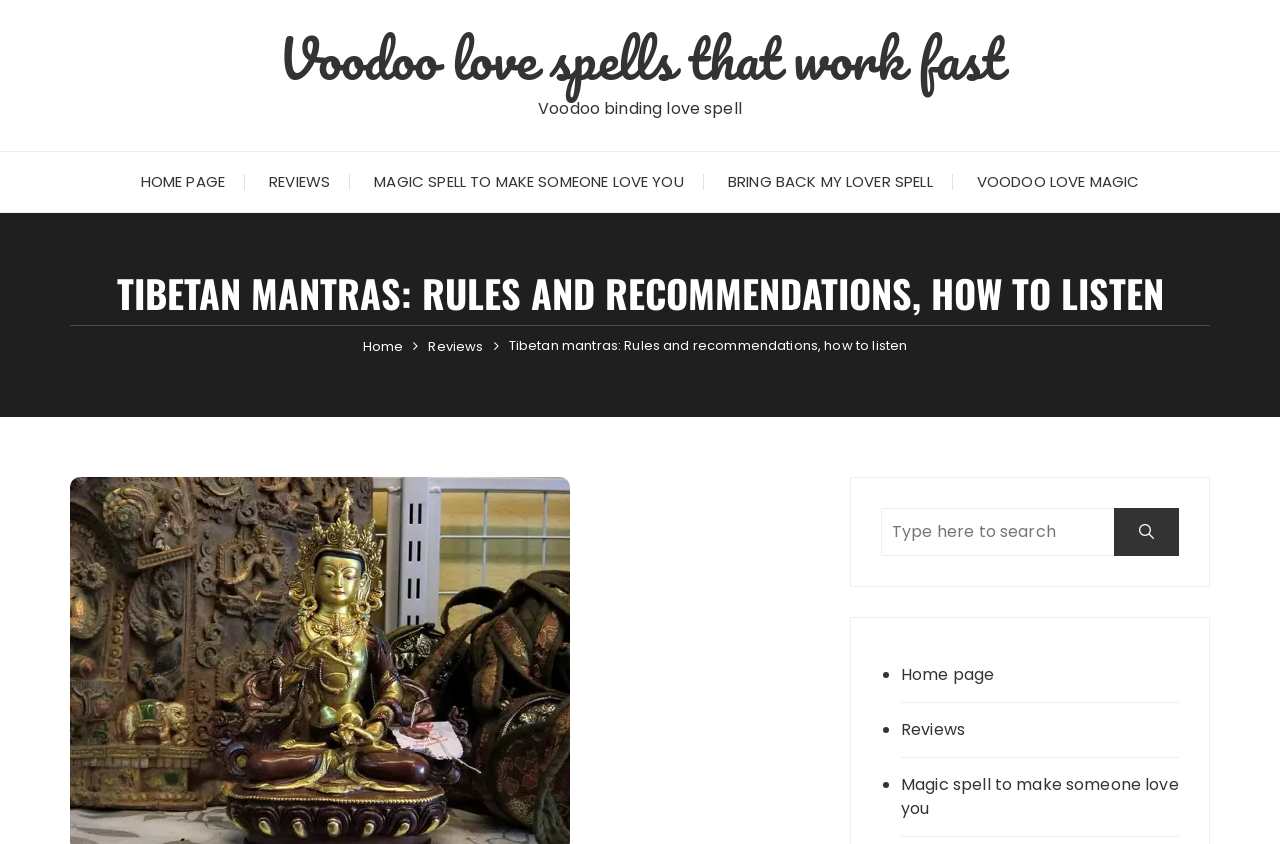Can you find and provide the title of the webpage?

TIBETAN MANTRAS: RULES AND RECOMMENDATIONS, HOW TO LISTEN